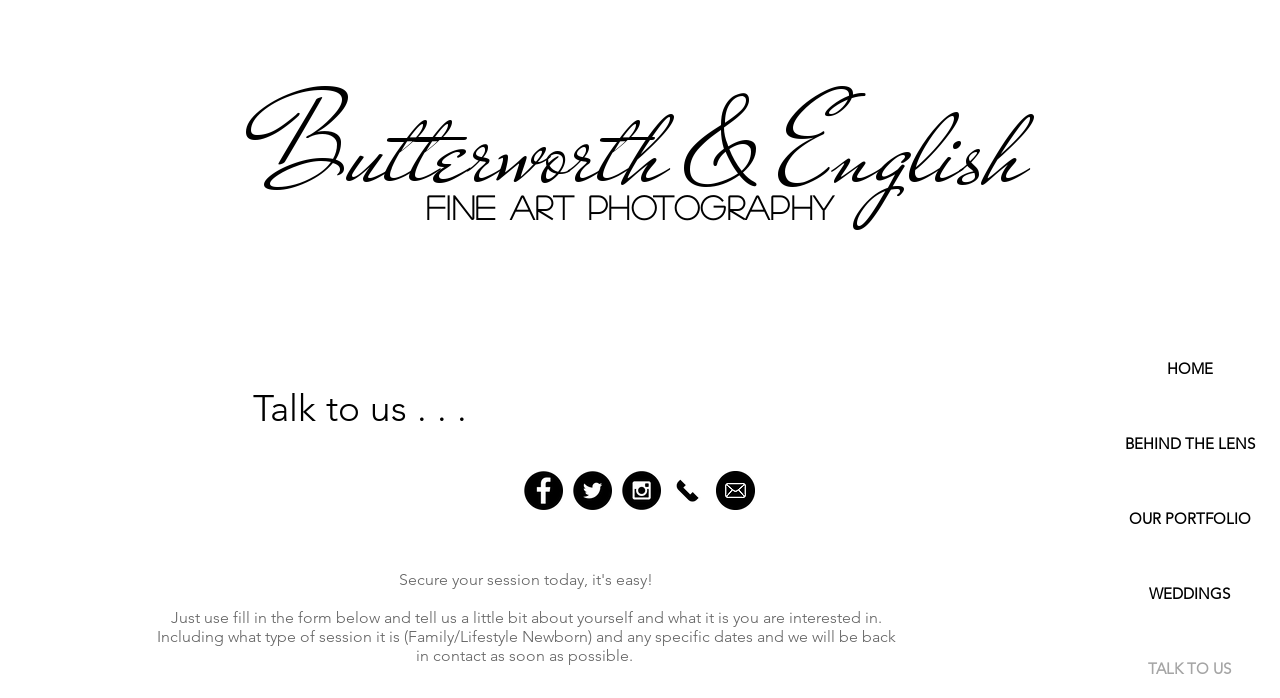Please find the bounding box coordinates (top-left x, top-left y, bottom-right x, bottom-right y) in the screenshot for the UI element described as follows: review

None